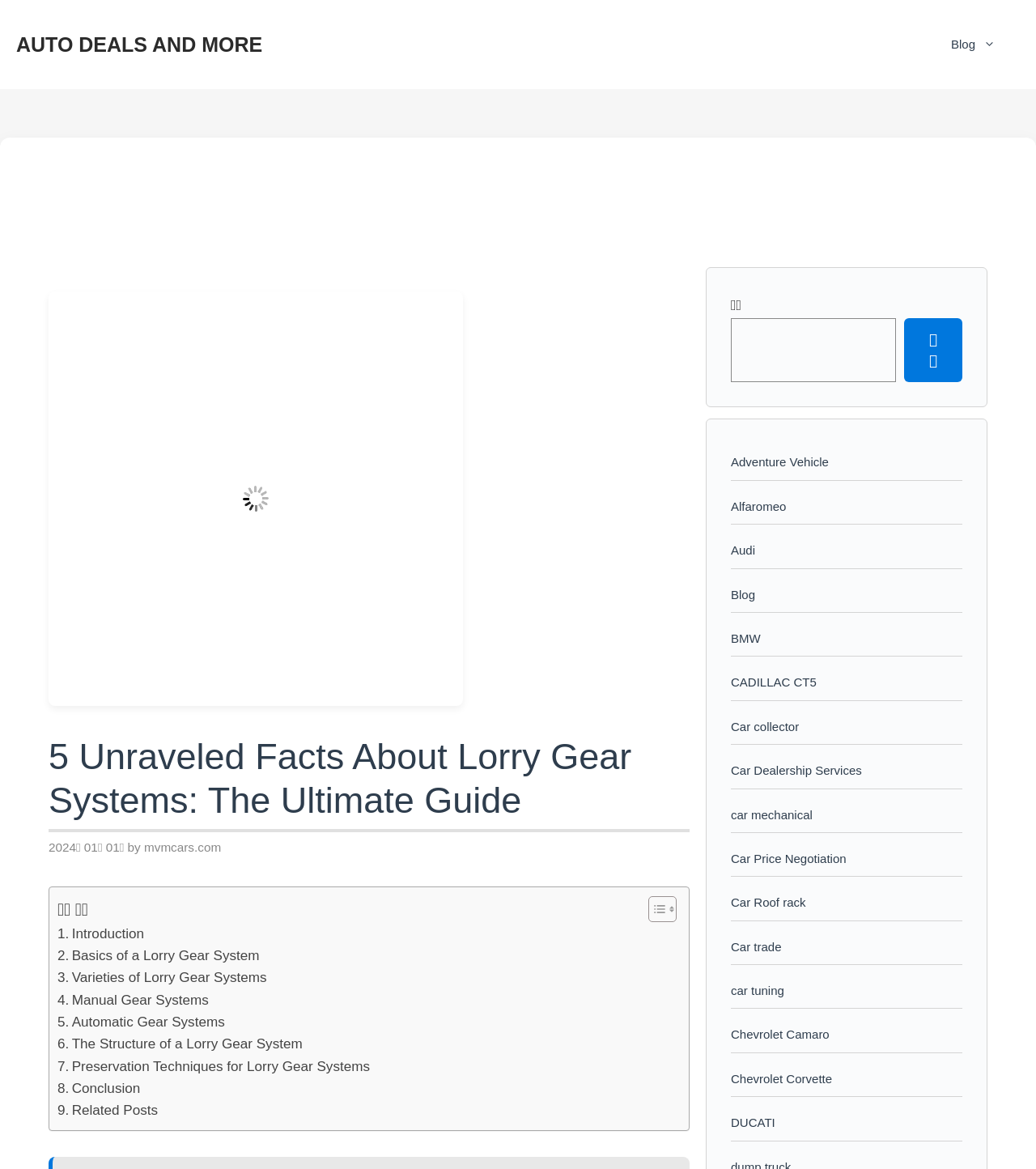How many links are in the table of content?
Examine the webpage screenshot and provide an in-depth answer to the question.

The table of content has 9 links, which are '. Introduction', '. Basics of a Lorry Gear System', '. Varieties of Lorry Gear Systems', '. Manual Gear Systems', '. Automatic Gear Systems', '. The Structure of a Lorry Gear System', '. Preservation Techniques for Lorry Gear Systems', '. Conclusion', and '. Related Posts'.